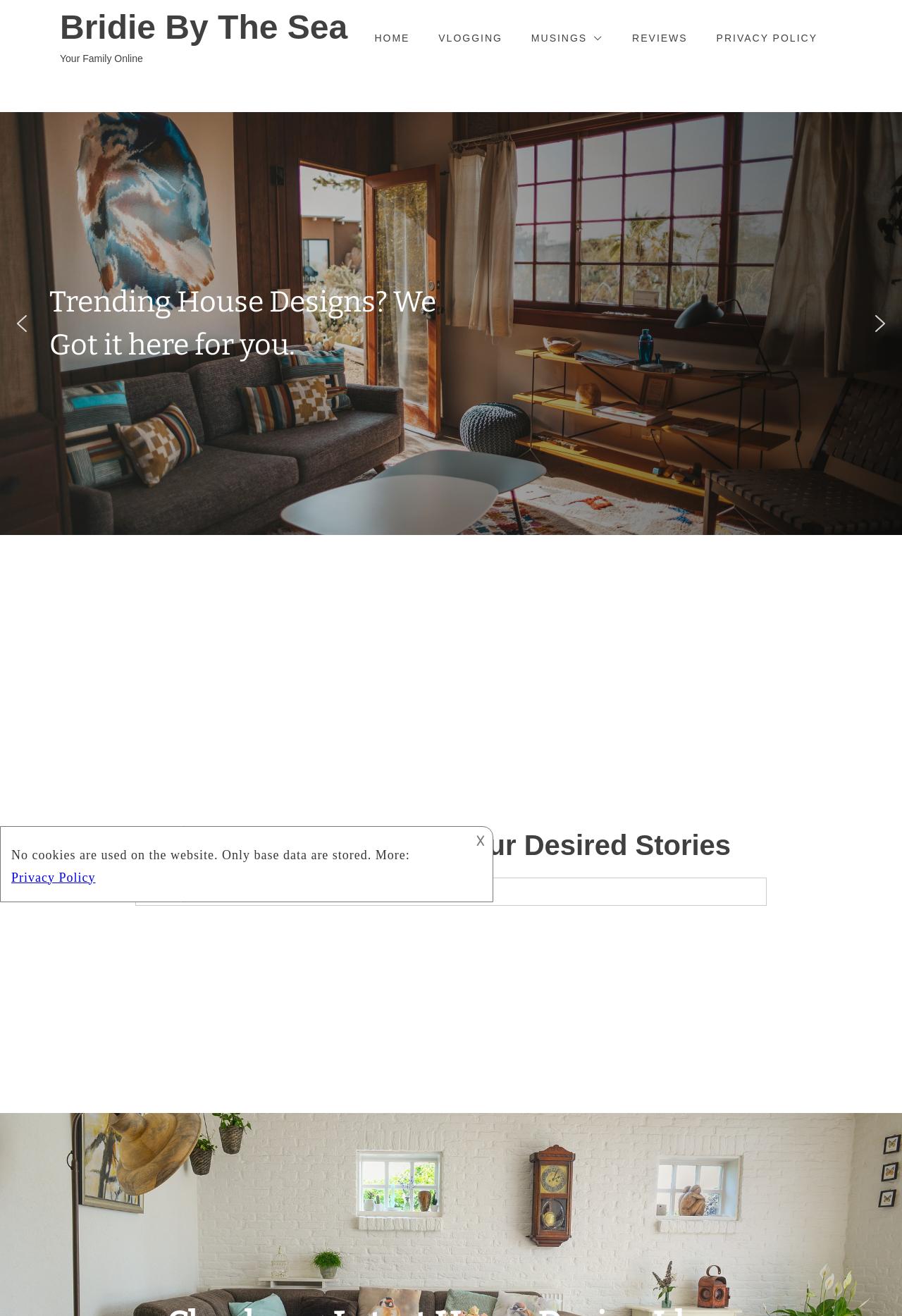Use a single word or phrase to answer the following:
What is the text on the slider?

home setup